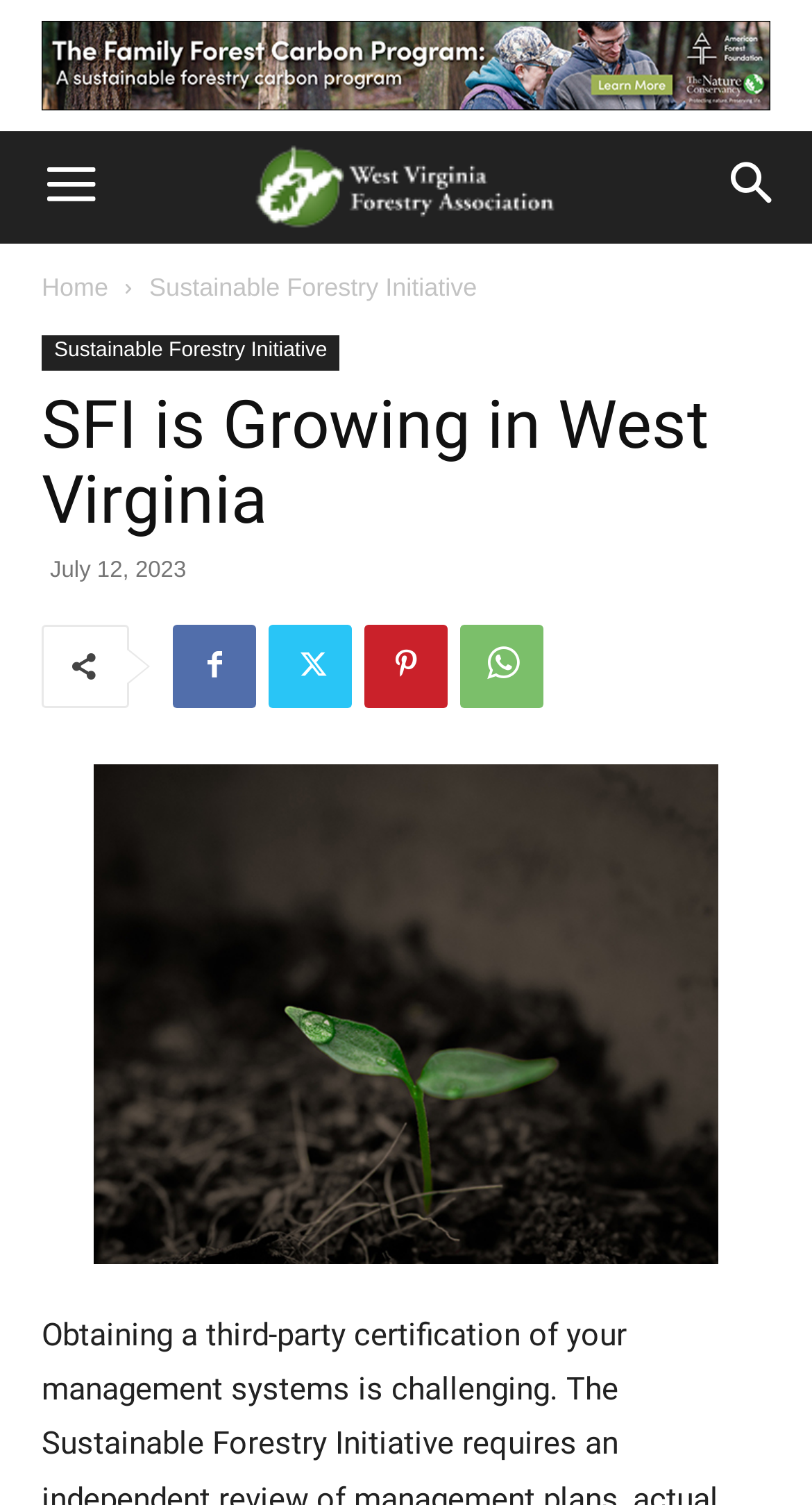Use a single word or phrase to answer this question: 
What is the purpose of the button on the top right?

Search